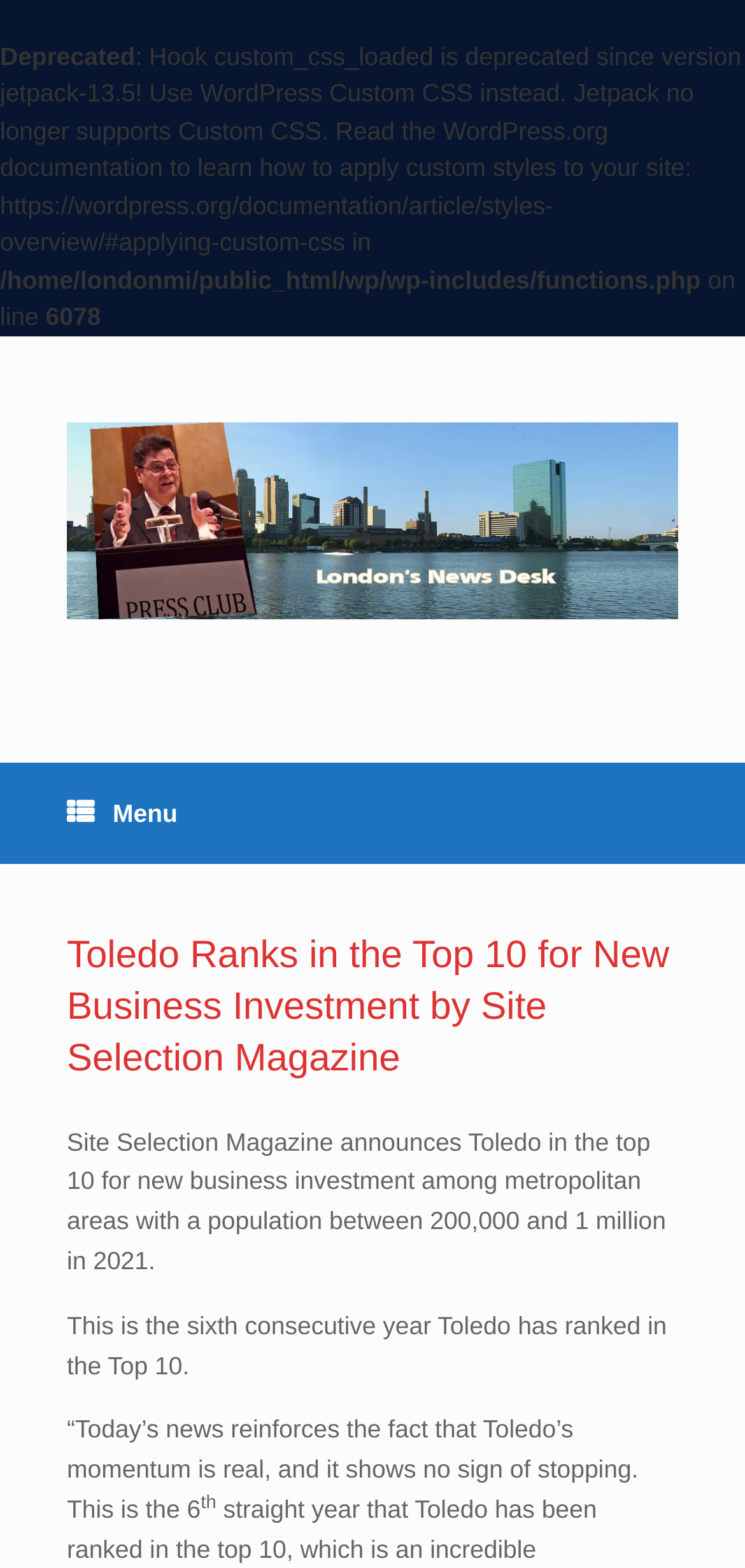Provide the bounding box coordinates of the UI element this sentence describes: "Menu".

[0.0, 0.486, 0.328, 0.551]